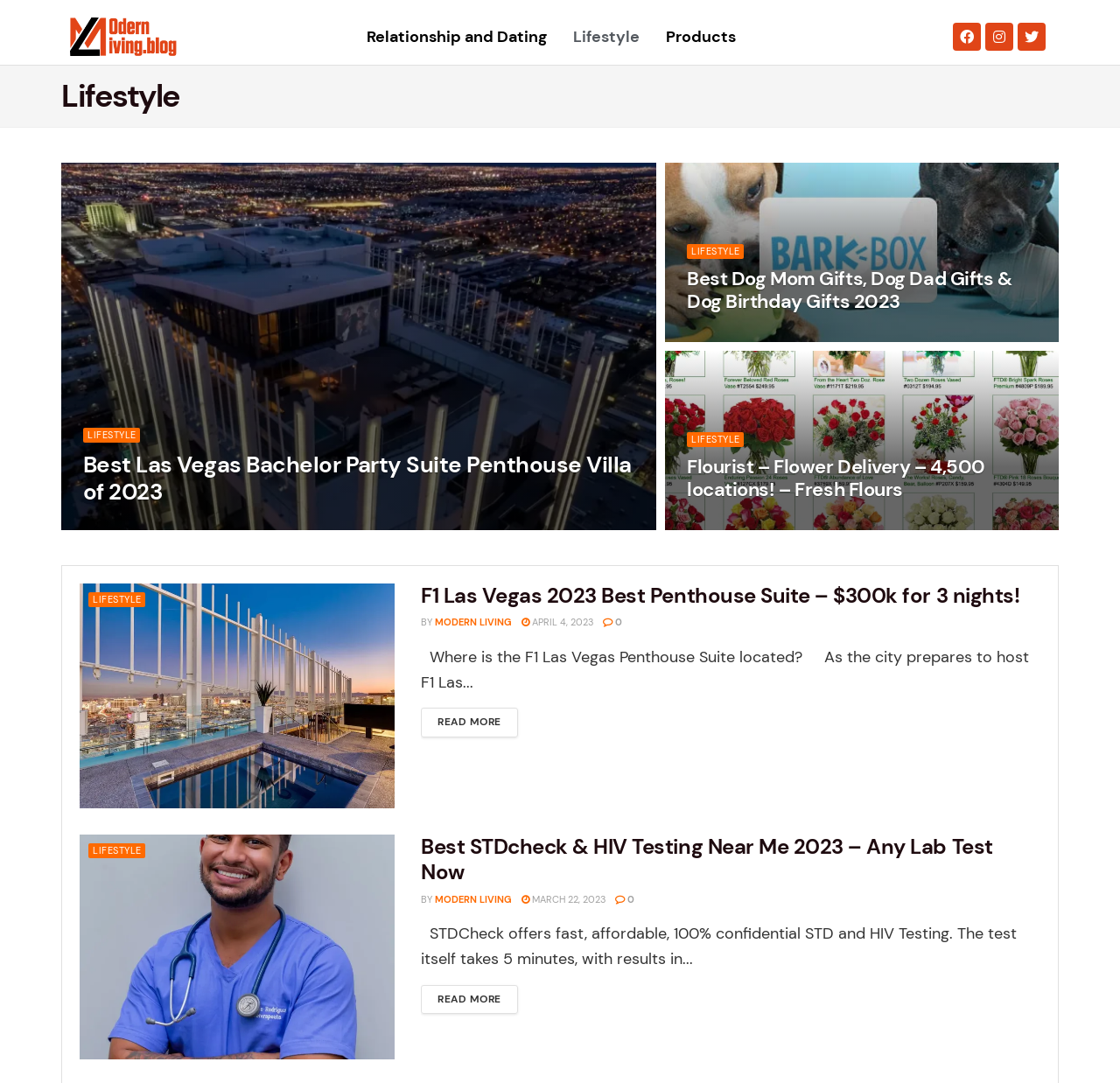Create a detailed narrative describing the layout and content of the webpage.

The webpage is about Lifestyle, with a focus on articles and news related to relationships, dating, and products. At the top, there are five links: "Relationship and Dating", "Lifestyle", "Products", "Facebook", "Instagram", and "Twitter". 

Below these links, there is a heading "Lifestyle" in a prominent position. The main content of the webpage is divided into four sections, each containing an article with a heading, a link to the article, and some metadata such as the author and date.

The first article is about the best Las Vegas bachelor party suite penthouse villa of 2023, with a link to the article and a heading that summarizes the content. The second article is about the best dog mom gifts, dog dad gifts, and dog birthday gifts of 2023. The third article is about Flourist, a flower delivery service with 4,500 locations. The fourth article is about the F1 Las Vegas 2023 best penthouse suite, with a price tag of $300,000 for three nights.

Each article has a heading, a link to the article, and some metadata such as the author and date. There are also images accompanying some of the articles, including a picture of a Las Vegas bachelor party suite and a man in a blue crew neck t-shirt smiling. At the bottom of each article, there is a "READ MORE" link to continue reading the article.